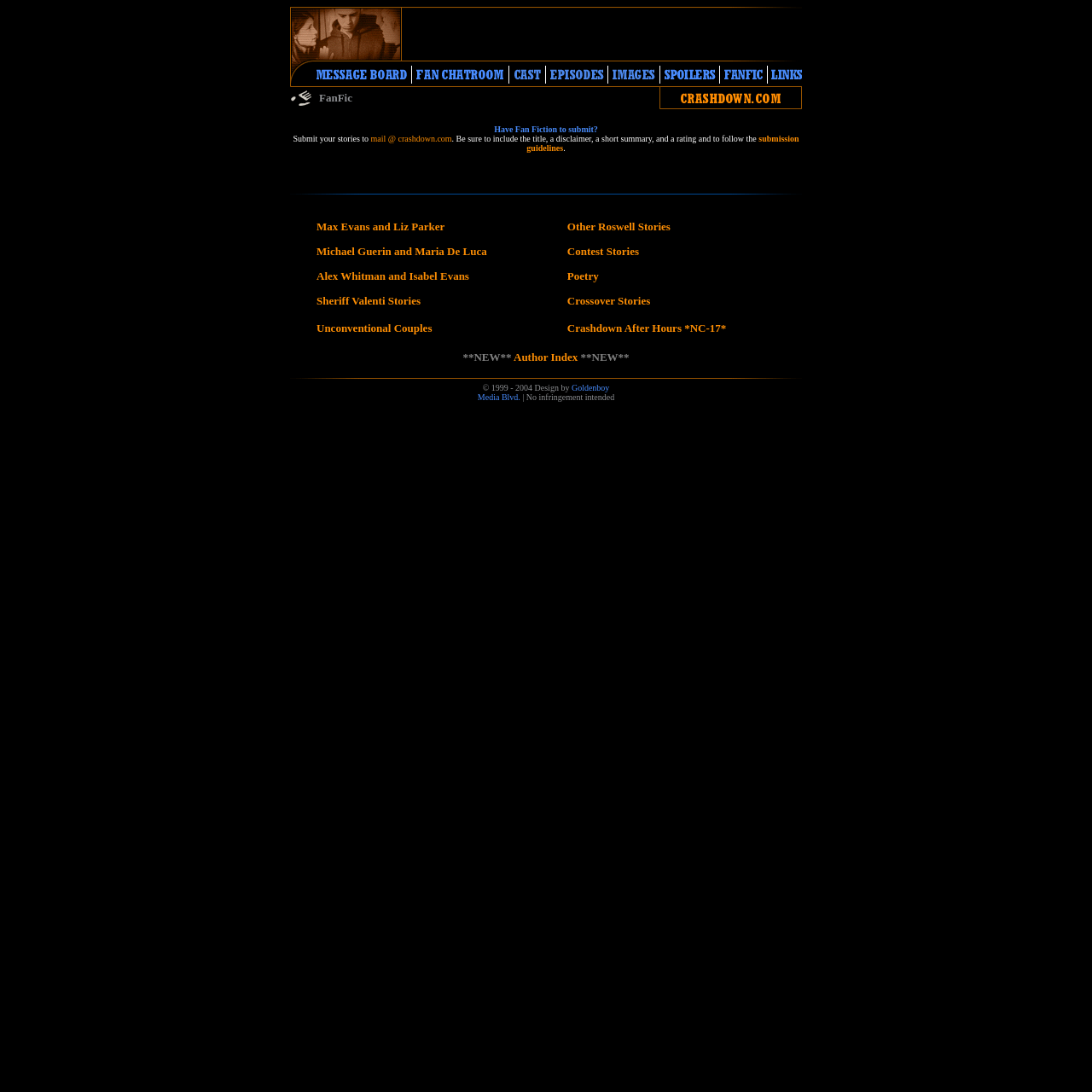Identify the bounding box coordinates of the section that should be clicked to achieve the task described: "Read Poetry".

[0.519, 0.247, 0.548, 0.259]